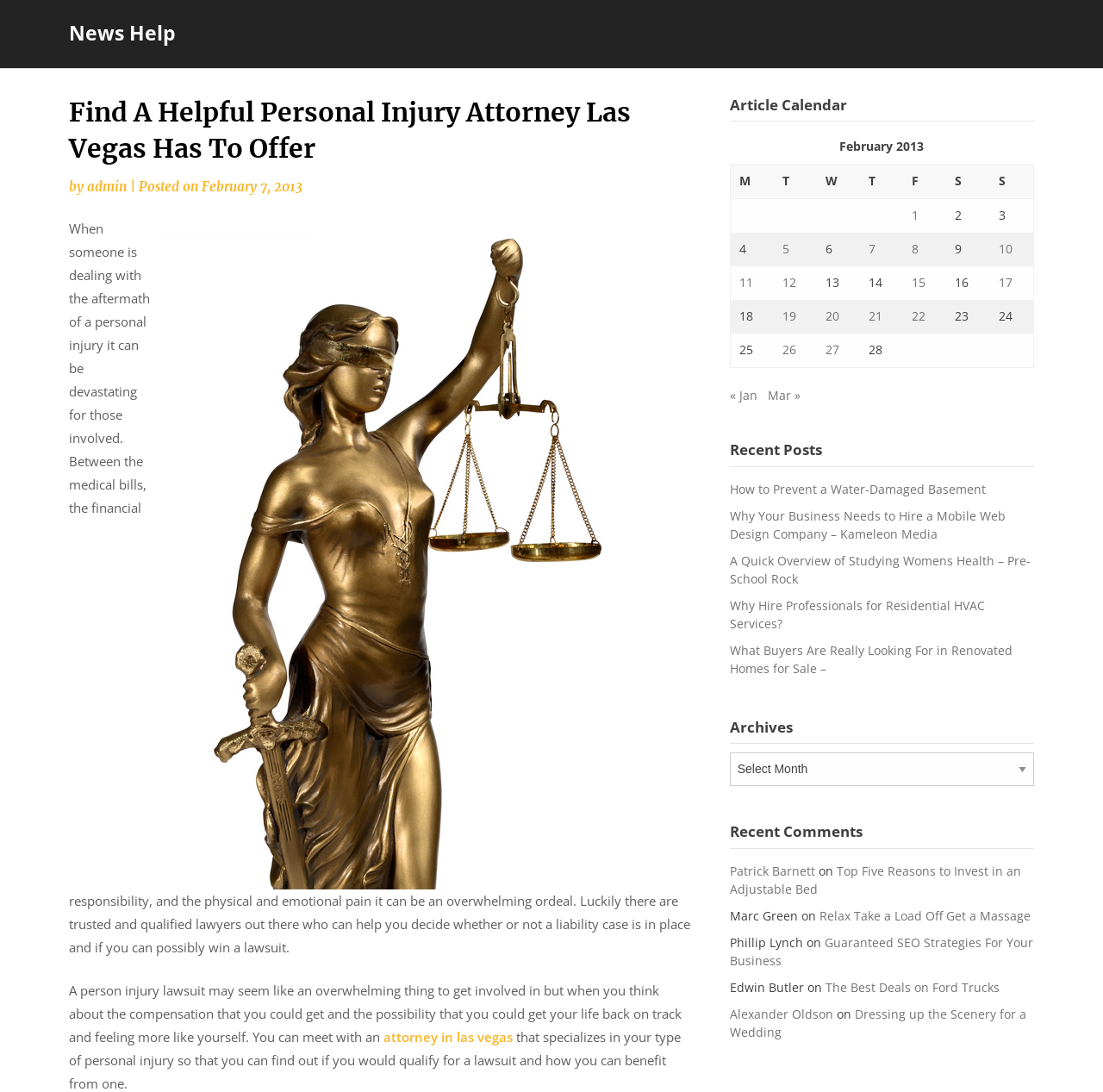Please find the bounding box coordinates of the element that needs to be clicked to perform the following instruction: "View the article posted on February 7, 2013". The bounding box coordinates should be four float numbers between 0 and 1, represented as [left, top, right, bottom].

[0.183, 0.163, 0.274, 0.178]